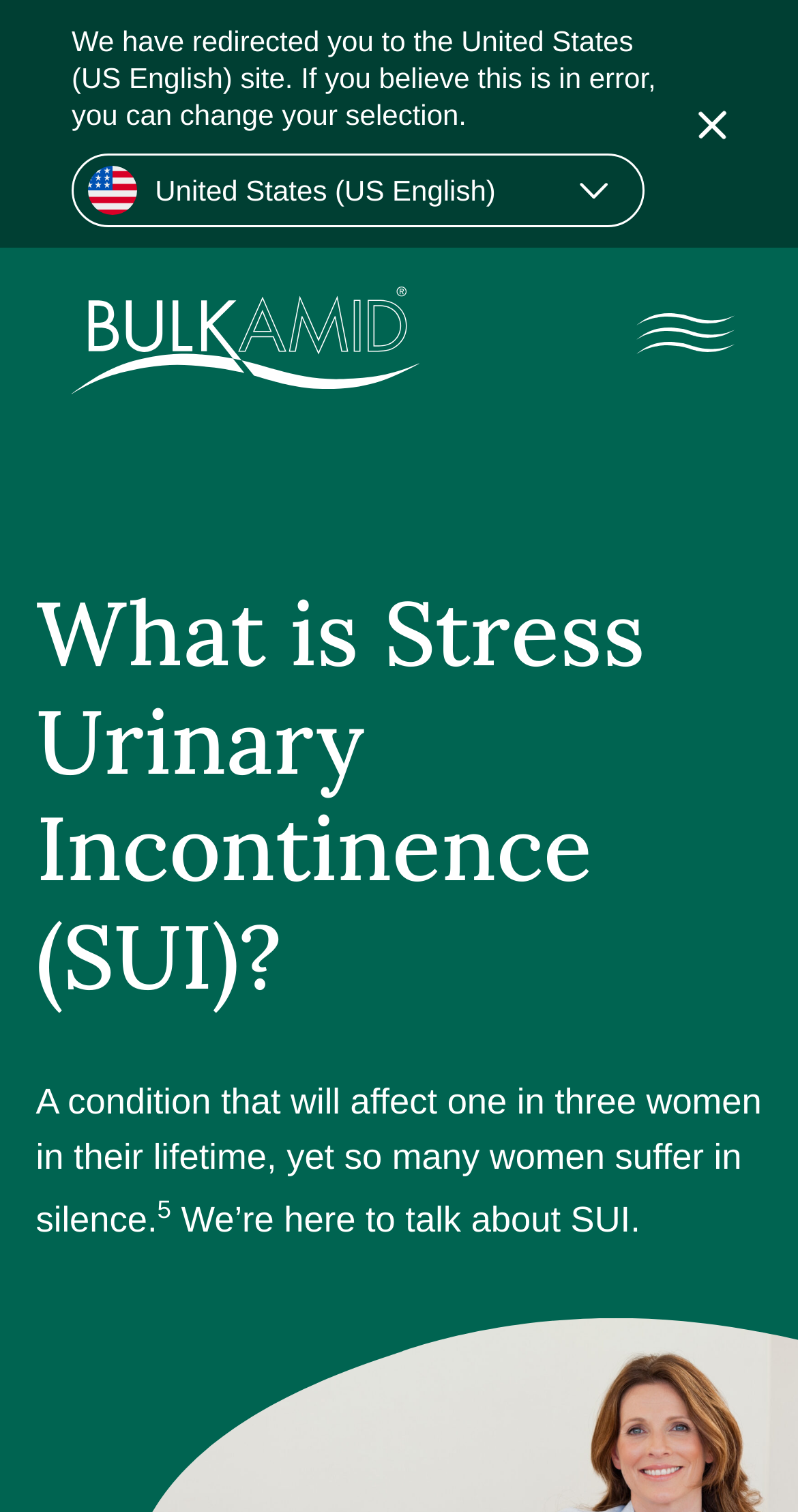Using the given description, provide the bounding box coordinates formatted as (top-left x, top-left y, bottom-right x, bottom-right y), with all values being floating point numbers between 0 and 1. Description: What is SUI

[0.201, 0.25, 0.932, 0.334]